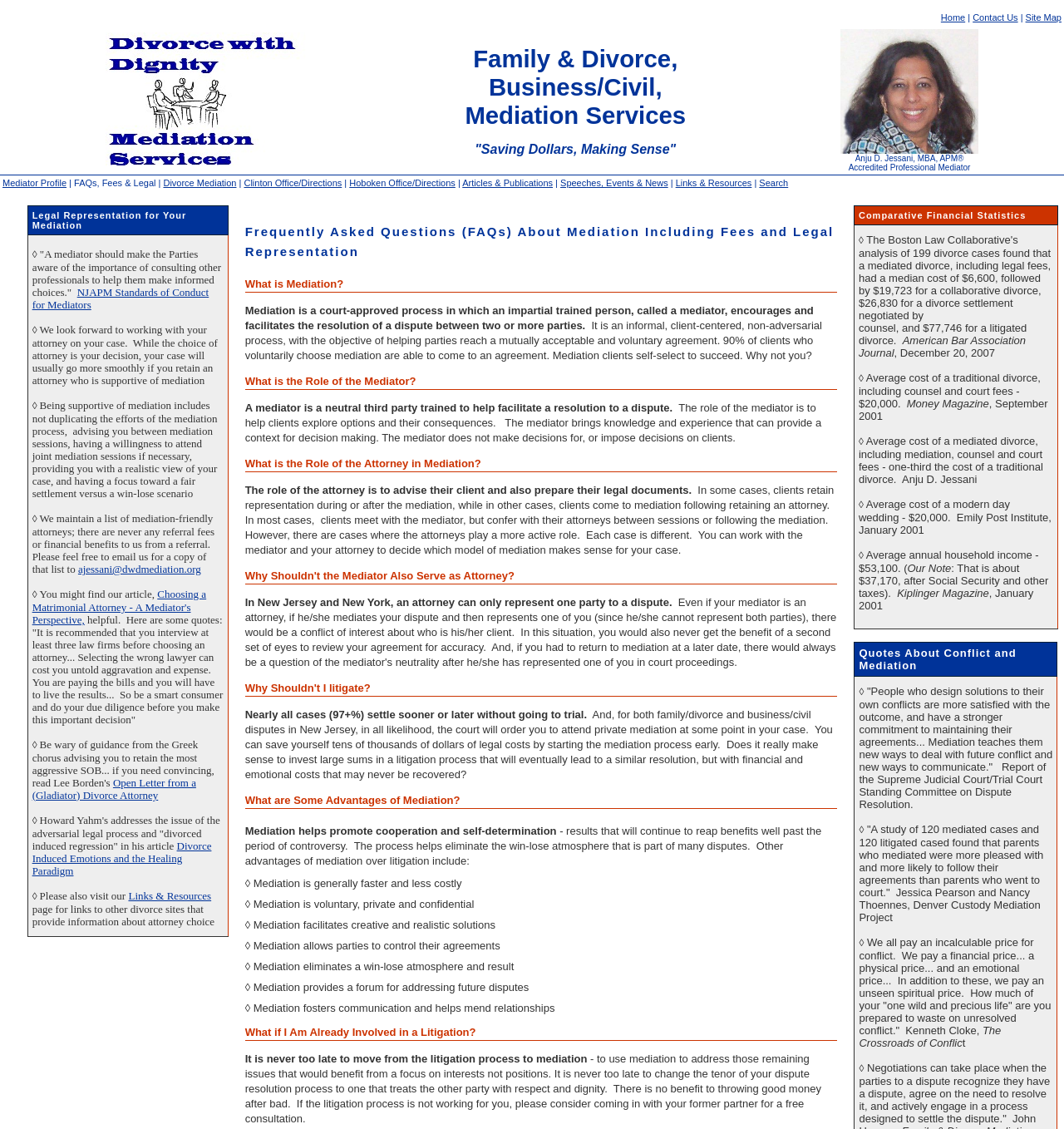Find the bounding box coordinates of the element's region that should be clicked in order to follow the given instruction: "Visit the 'Links & Resources' page". The coordinates should consist of four float numbers between 0 and 1, i.e., [left, top, right, bottom].

[0.121, 0.788, 0.199, 0.799]